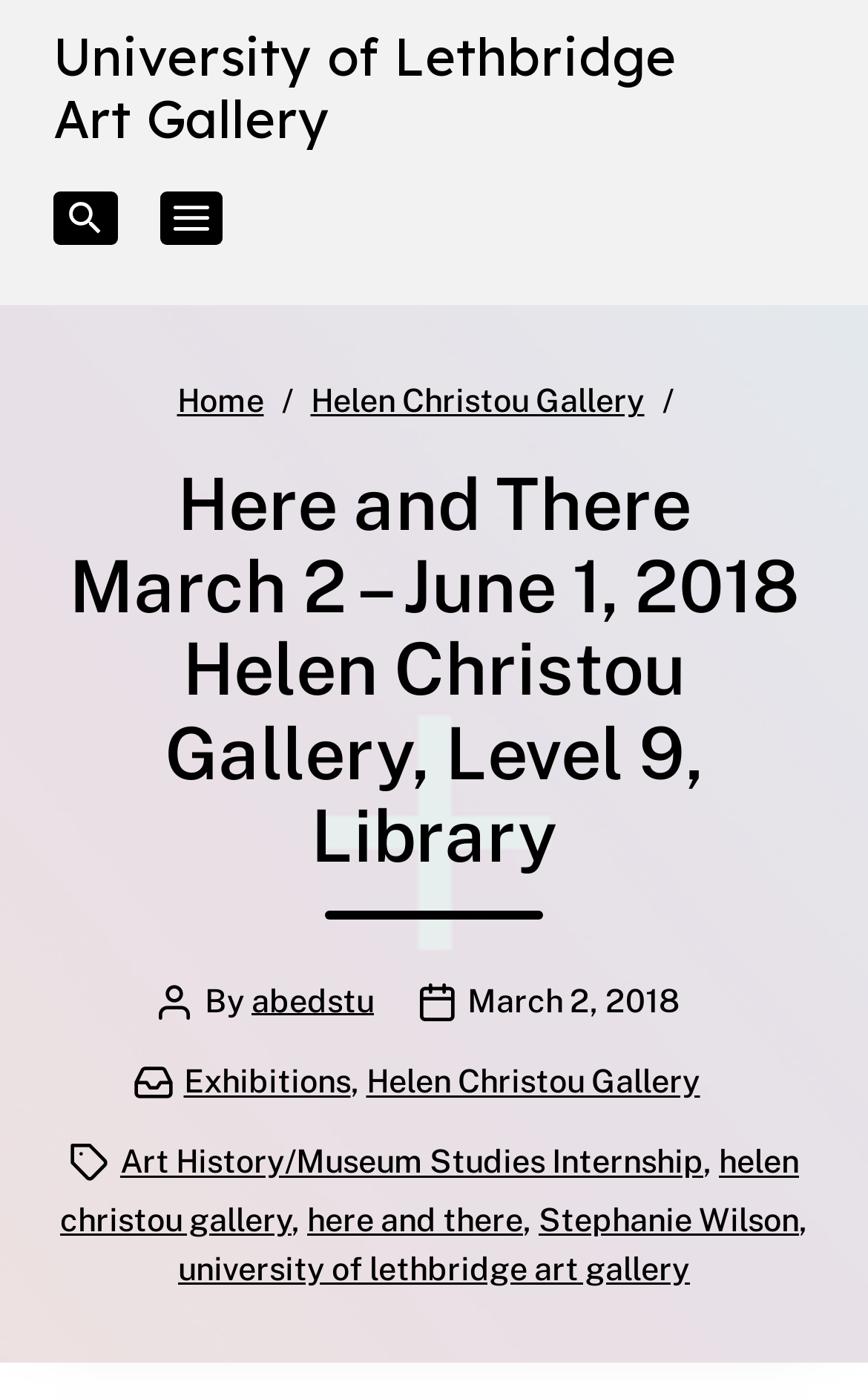Can you extract the headline from the webpage for me?

Here and There
March 2 – June 1, 2018
Helen Christou Gallery, Level 9, Library